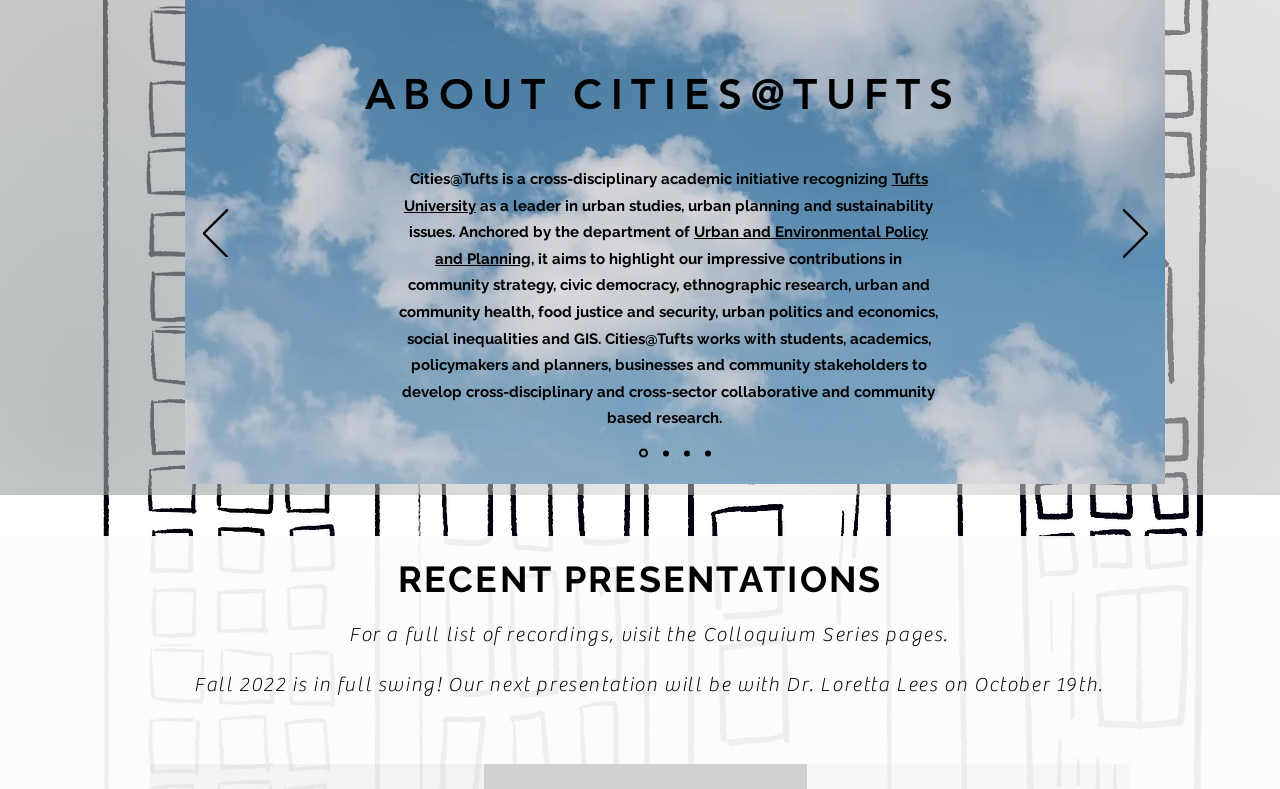Please determine the bounding box coordinates, formatted as (top-left x, top-left y, bottom-right x, bottom-right y), with all values as floating point numbers between 0 and 1. Identify the bounding box of the region described as: parent_node: ABOUT CITIES@TUFTS aria-label="Next"

[0.877, 0.264, 0.896, 0.33]